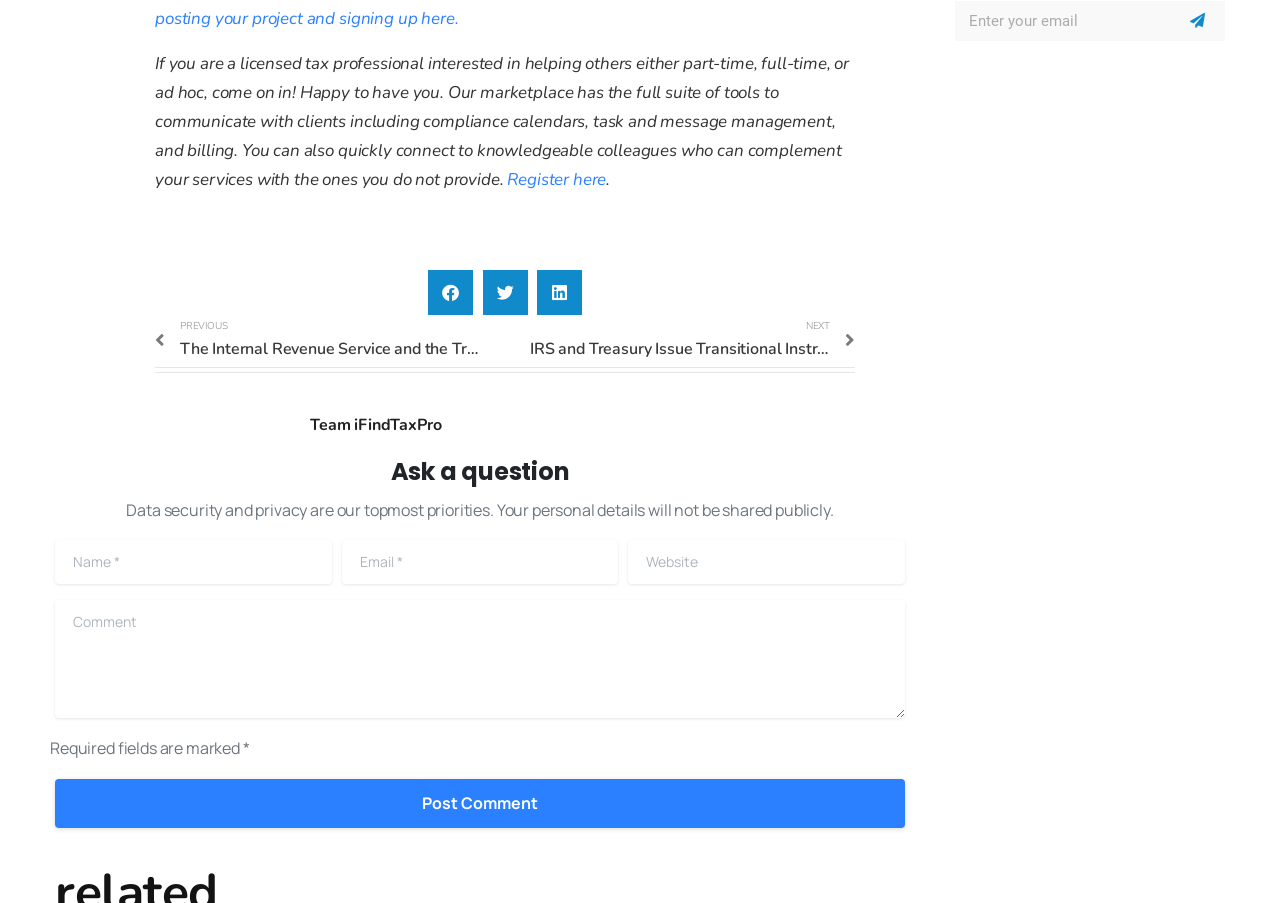Can you look at the image and give a comprehensive answer to the question:
What is the focus of the website's security?

The website prioritizes data security and privacy, ensuring that users' personal details will not be shared publicly, providing a secure environment for users to interact with the website.